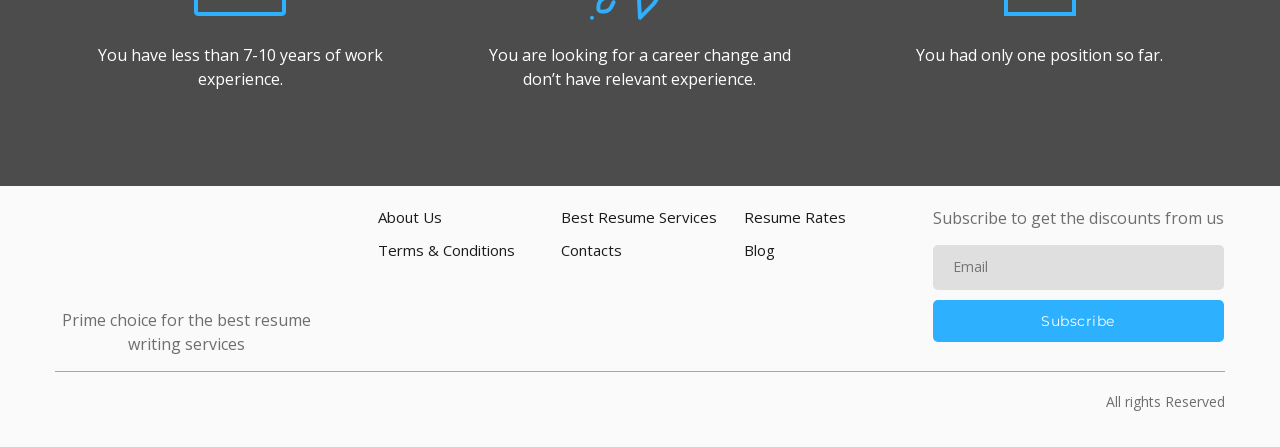Use a single word or phrase to answer the question: 
What is the target audience for resume writing services?

Career changers